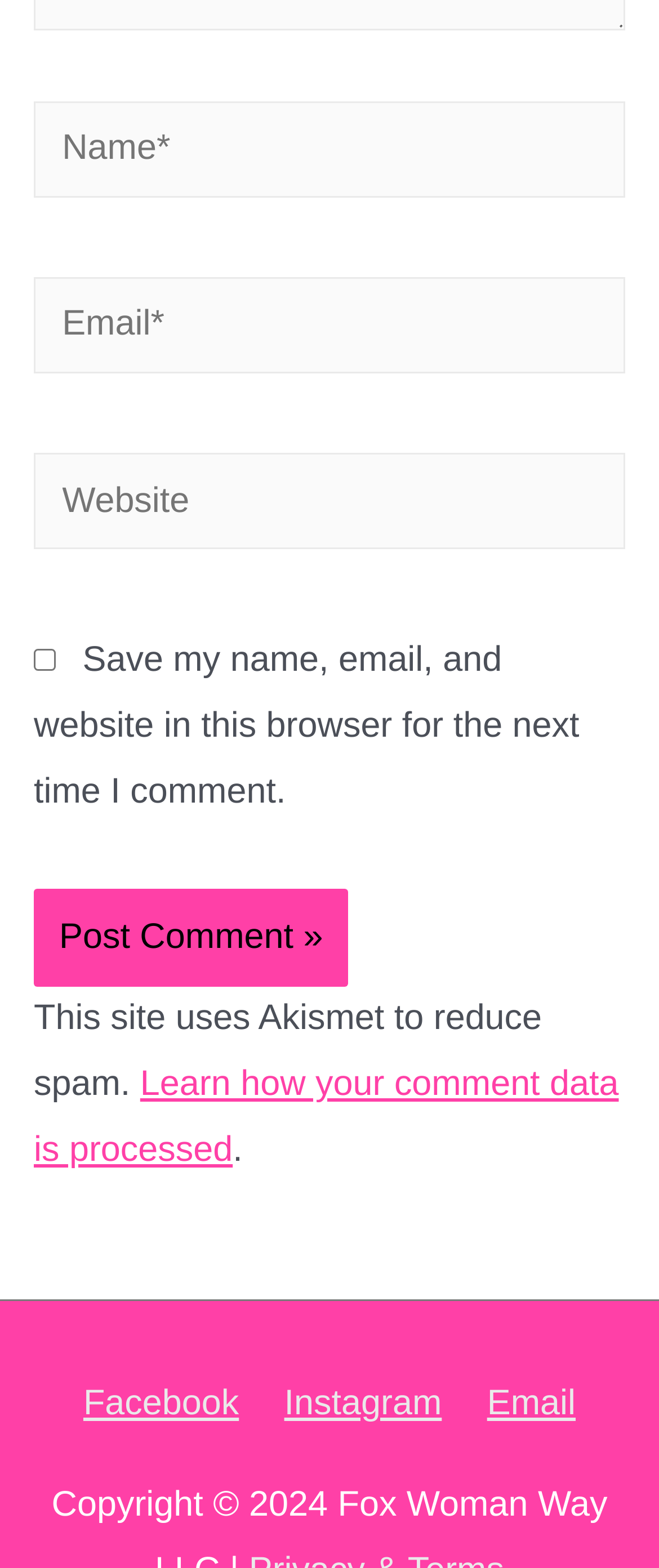Locate the bounding box of the UI element described in the following text: "Instagram".

[0.404, 0.883, 0.697, 0.908]